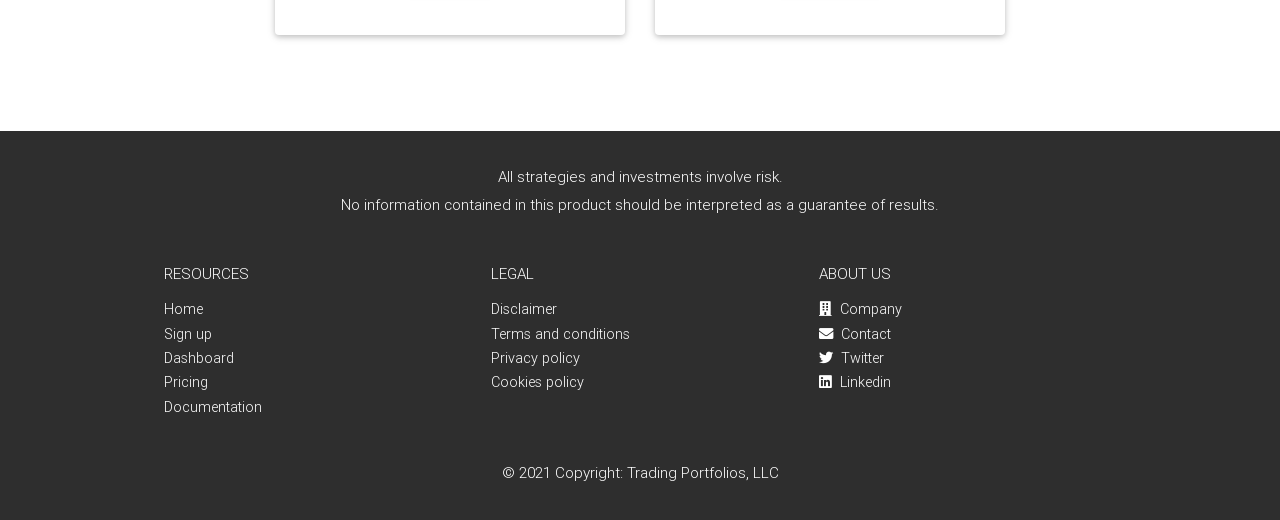Identify the bounding box coordinates for the element that needs to be clicked to fulfill this instruction: "Contact us". Provide the coordinates in the format of four float numbers between 0 and 1: [left, top, right, bottom].

[0.64, 0.624, 0.696, 0.659]